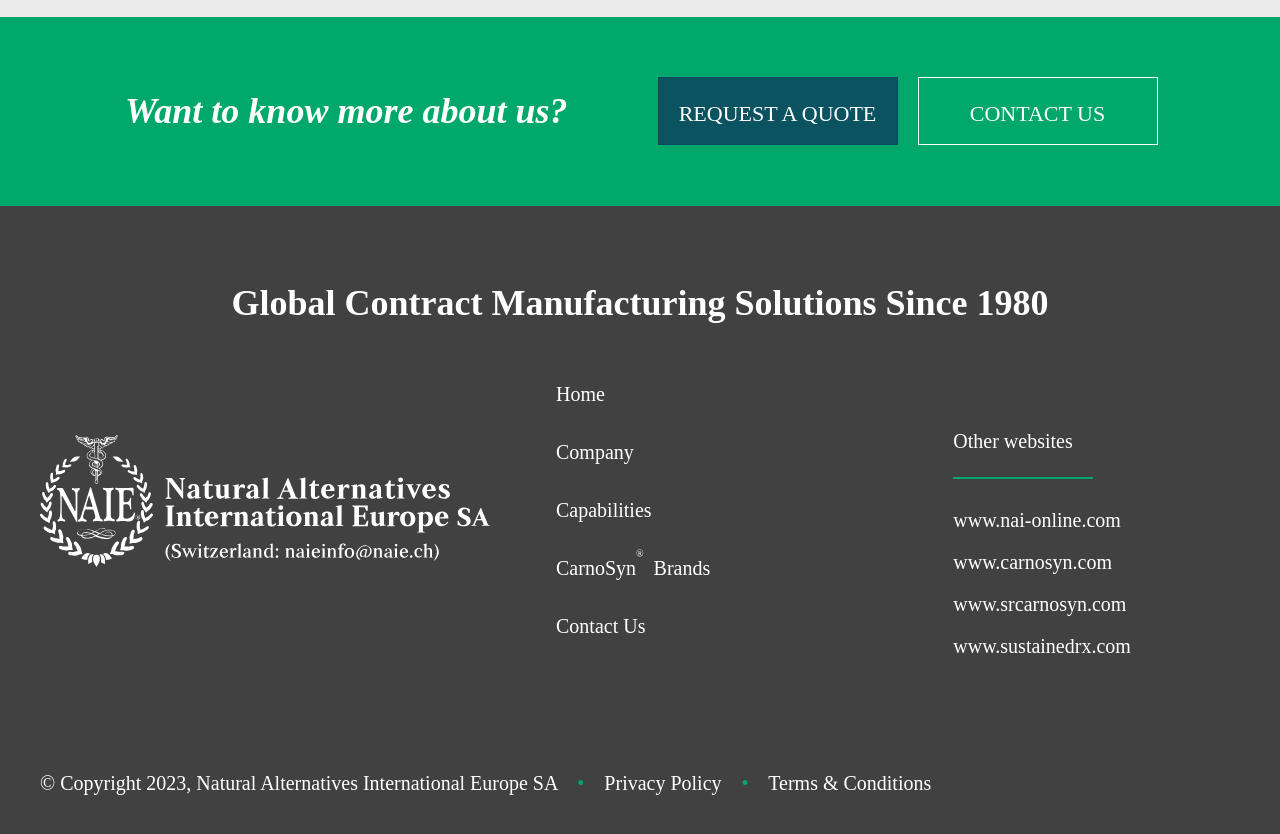Identify the bounding box of the UI element that matches this description: "Learn about AWA →".

None